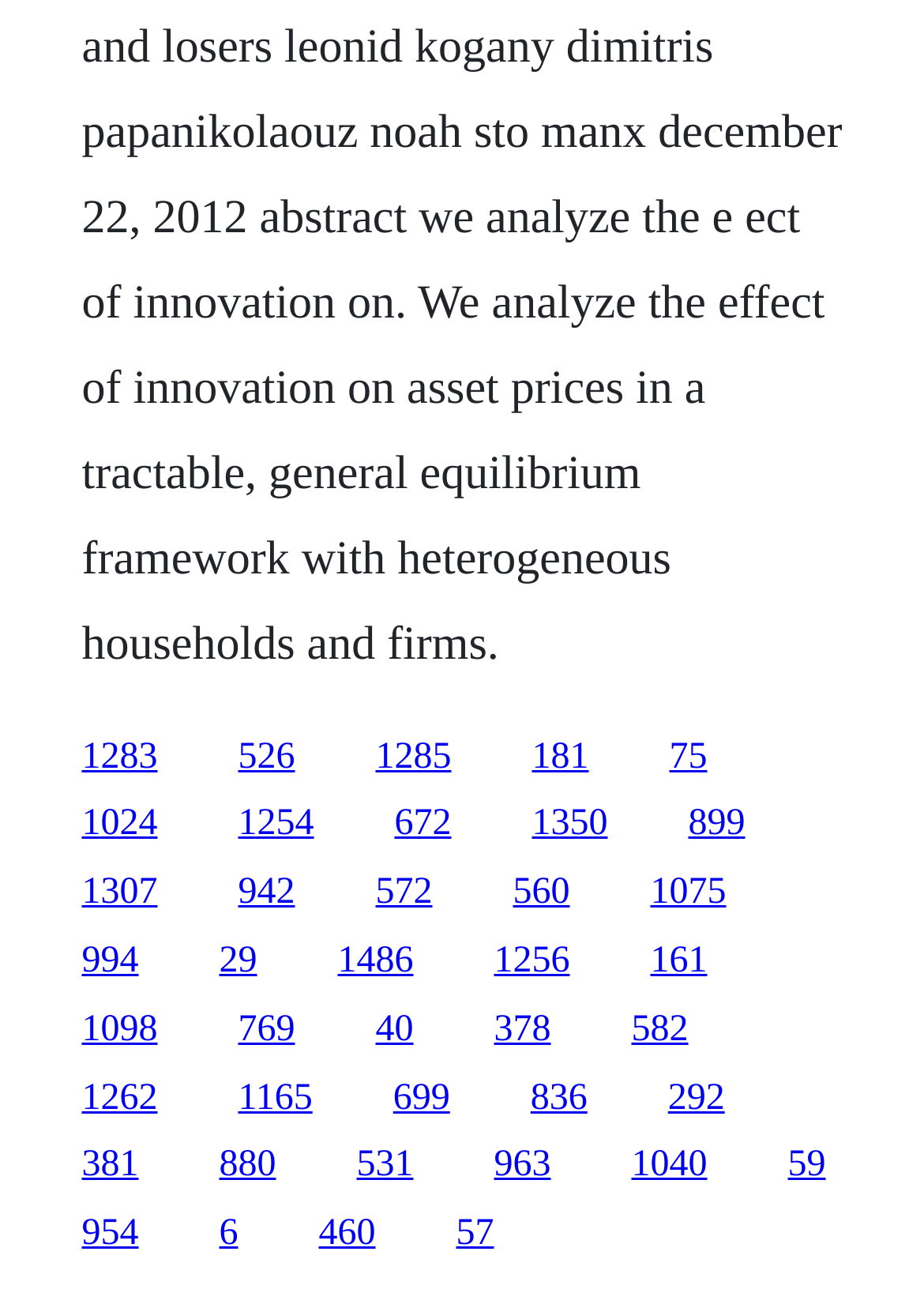Please find the bounding box coordinates of the element that you should click to achieve the following instruction: "go to the seventeenth link". The coordinates should be presented as four float numbers between 0 and 1: [left, top, right, bottom].

[0.683, 0.783, 0.745, 0.814]